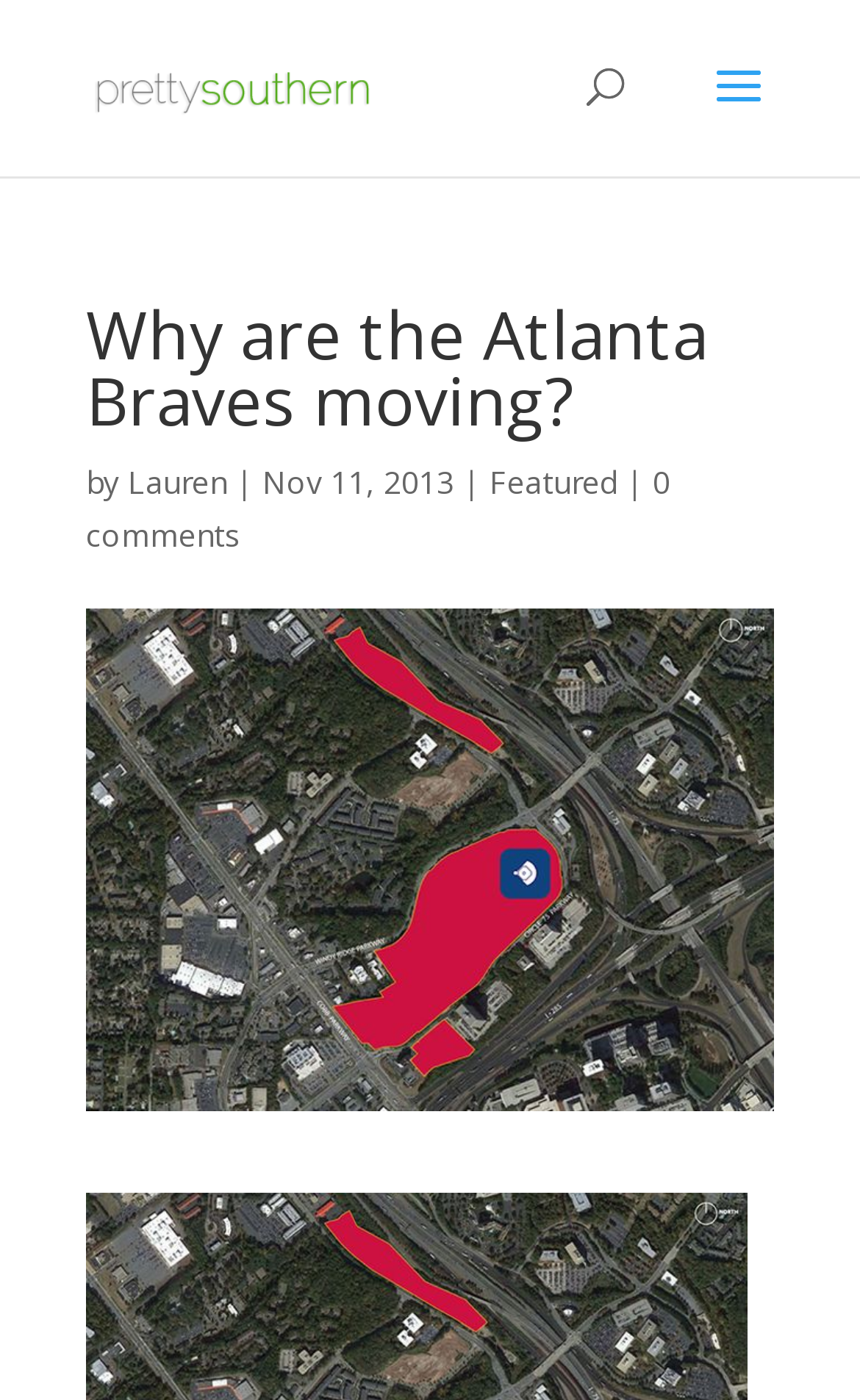Offer an in-depth caption of the entire webpage.

The webpage is about an article discussing the Atlanta Braves' relocation. At the top-left corner, there is a link to "Pretty Southern" accompanied by an image with the same name. Below this, there is a search bar spanning across the top of the page. 

The main content of the article begins with a heading that asks "Why are the Atlanta Braves moving?" This heading is positioned near the top of the page, taking up a significant portion of the width. Below the heading, there is a byline that reads "by Lauren" followed by a date, "Nov 11, 2013". 

To the right of the byline, there is a link labeled "Featured". Further to the right, there is another link that indicates "0 comments" on the article. 

The main image of the article, titled "Braves New Home Cobb County", is positioned below the heading and spans across the width of the page, taking up a significant portion of the vertical space.